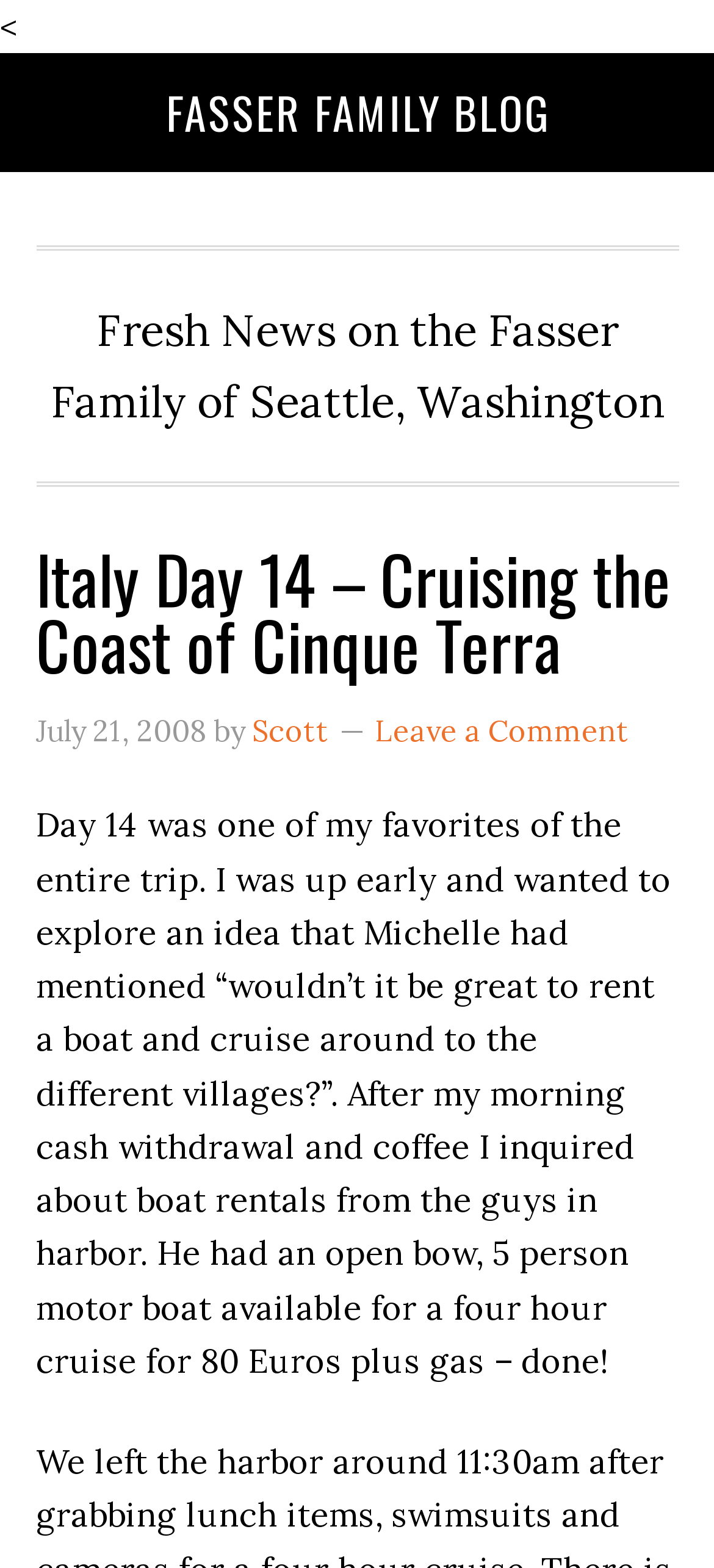Give a short answer using one word or phrase for the question:
How much did the boat rental cost?

80 Euros plus gas